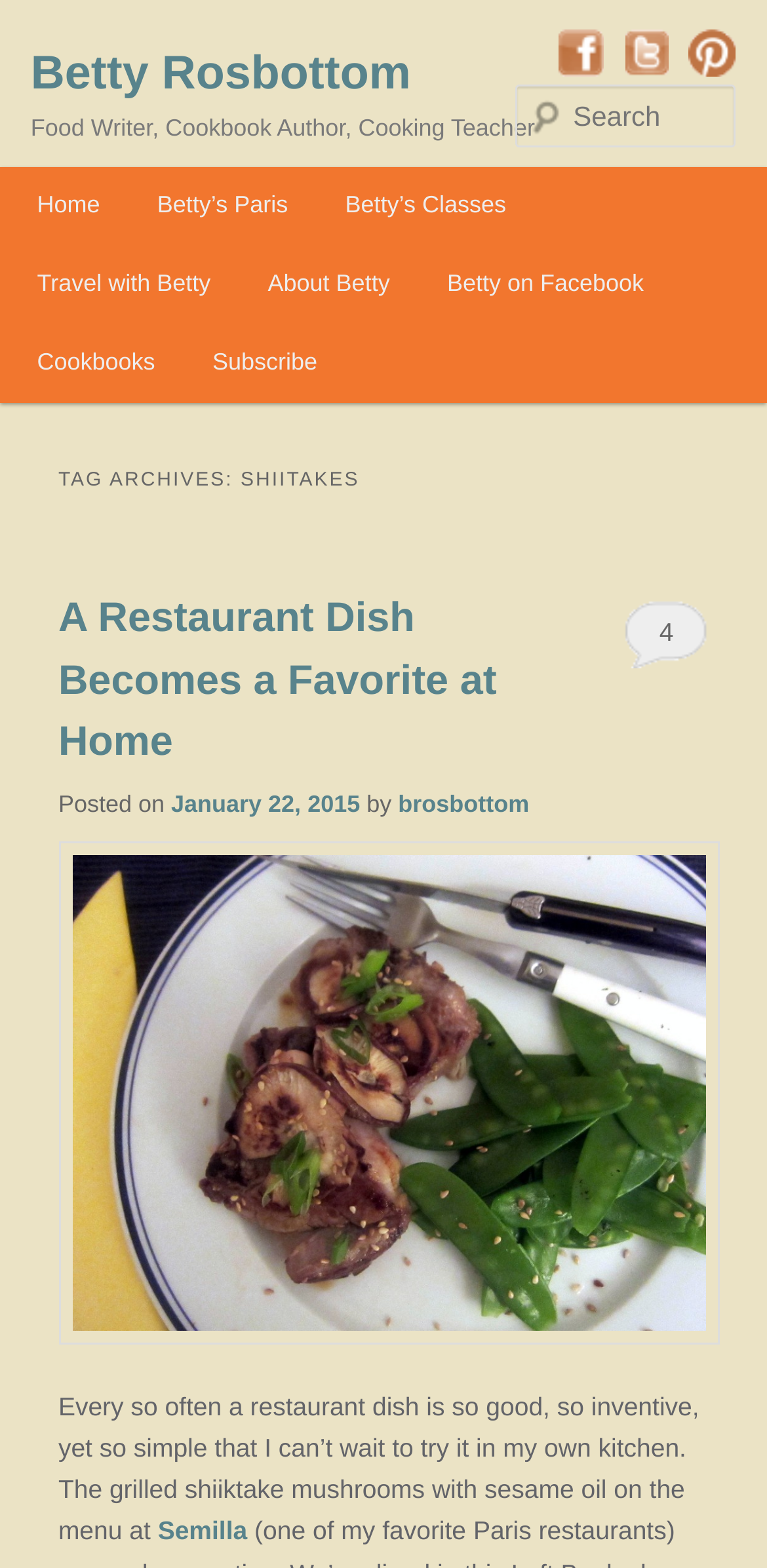Can you give a detailed response to the following question using the information from the image? What is the title of the latest article?

The title of the latest article is 'A Restaurant Dish Becomes a Favorite at Home', which is indicated by the heading 'TAG ARCHIVES: SHIITAKES' and the subsequent heading 'A Restaurant Dish Becomes a Favorite at Home'.